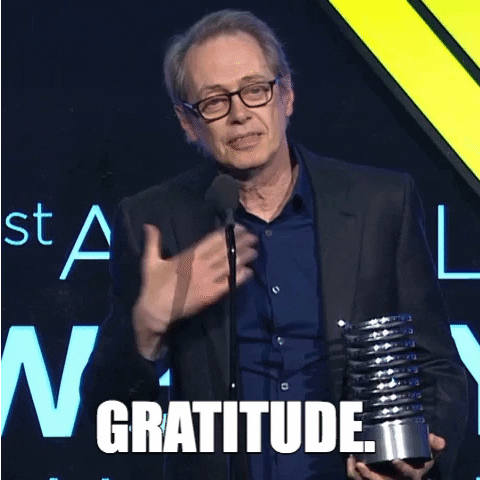Carefully observe the image and respond to the question with a detailed answer:
What is the atmosphere of the scene?

The scene has a festive atmosphere, which is enhanced by the backdrop, and is typical of awards ceremonies where people come together to celebrate achievements and share memorable moments.